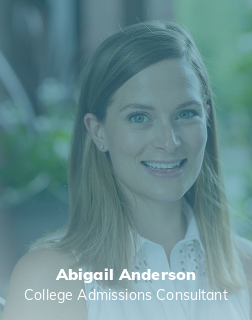What type of environment is suggested by the background?
Give a comprehensive and detailed explanation for the question.

The softly blurred background featuring greenery suggests a welcoming and natural environment, which may be intended to convey a sense of calmness and serenity.